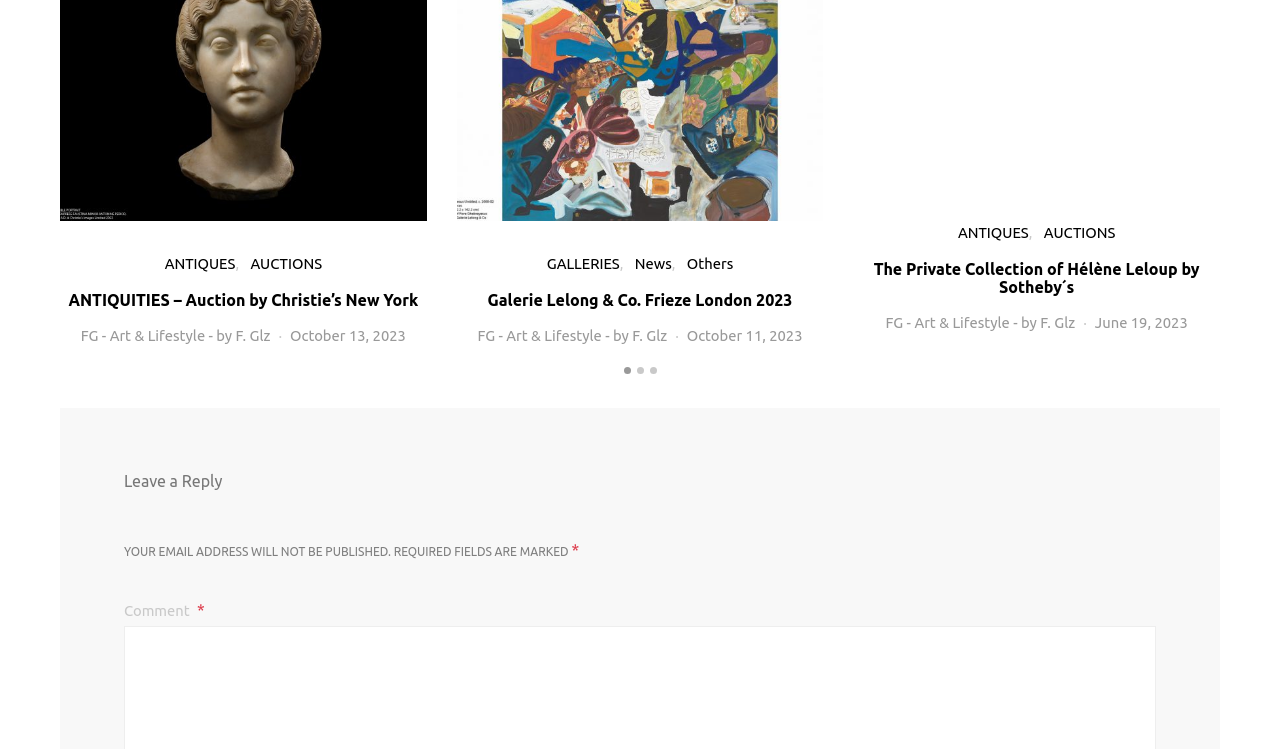Please identify the bounding box coordinates of the region to click in order to complete the task: "Click the 'Next Page' link". The coordinates must be four float numbers between 0 and 1, specified as [left, top, right, bottom].

None